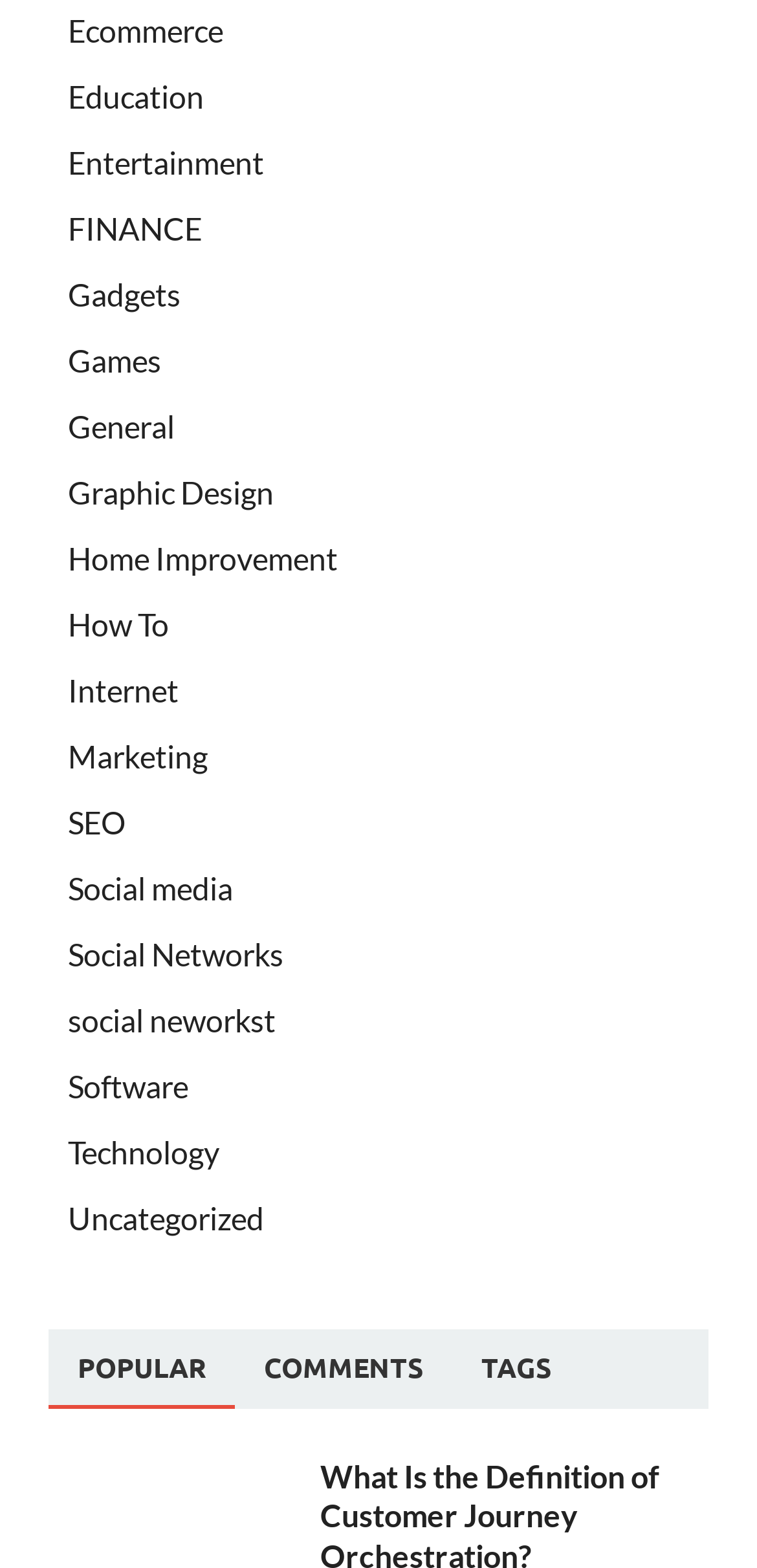Determine the bounding box coordinates of the clickable region to follow the instruction: "click on Ecommerce".

[0.09, 0.008, 0.295, 0.031]